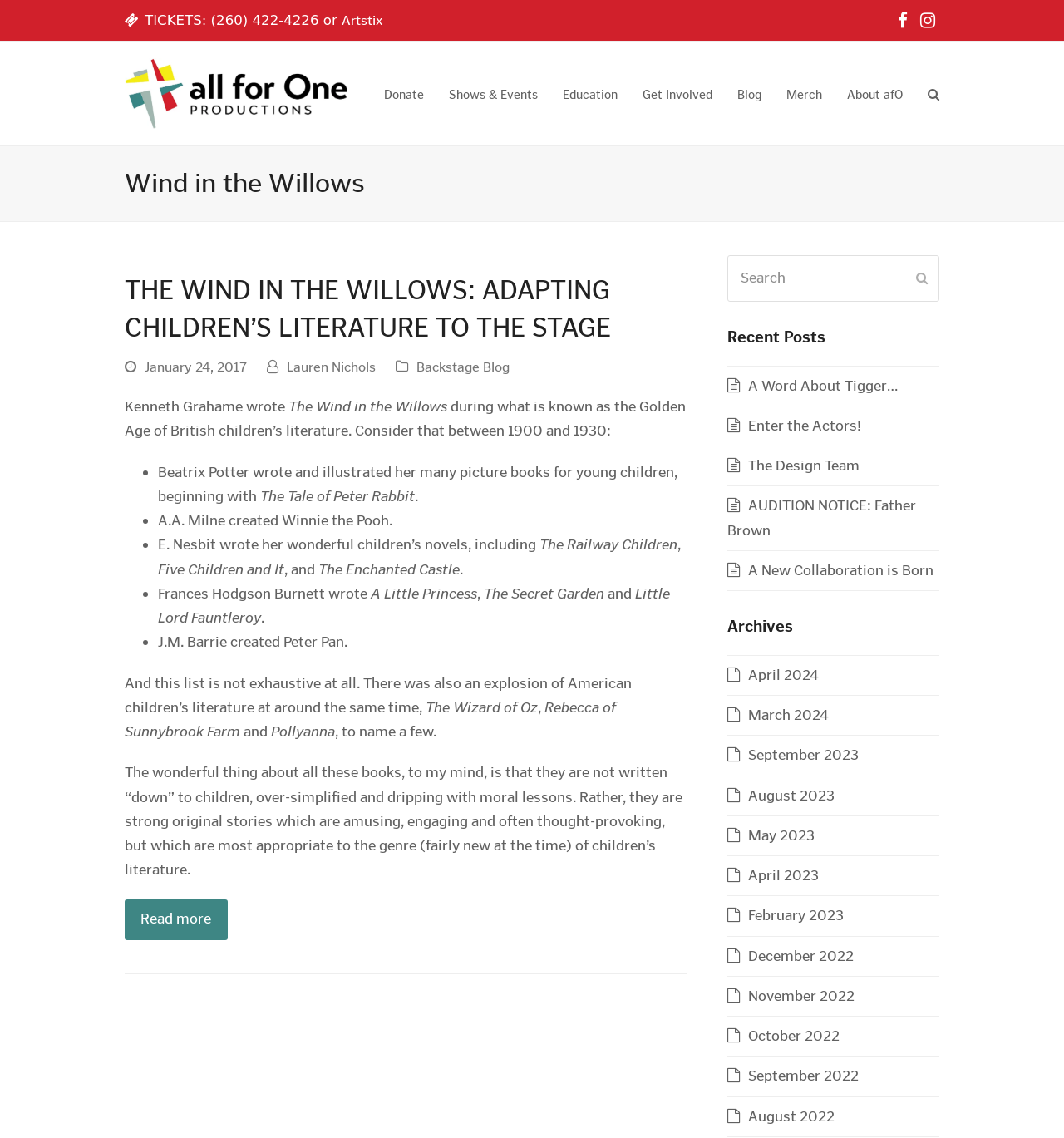Using the description: "A New Collaboration is Born", determine the UI element's bounding box coordinates. Ensure the coordinates are in the format of four float numbers between 0 and 1, i.e., [left, top, right, bottom].

[0.684, 0.493, 0.878, 0.509]